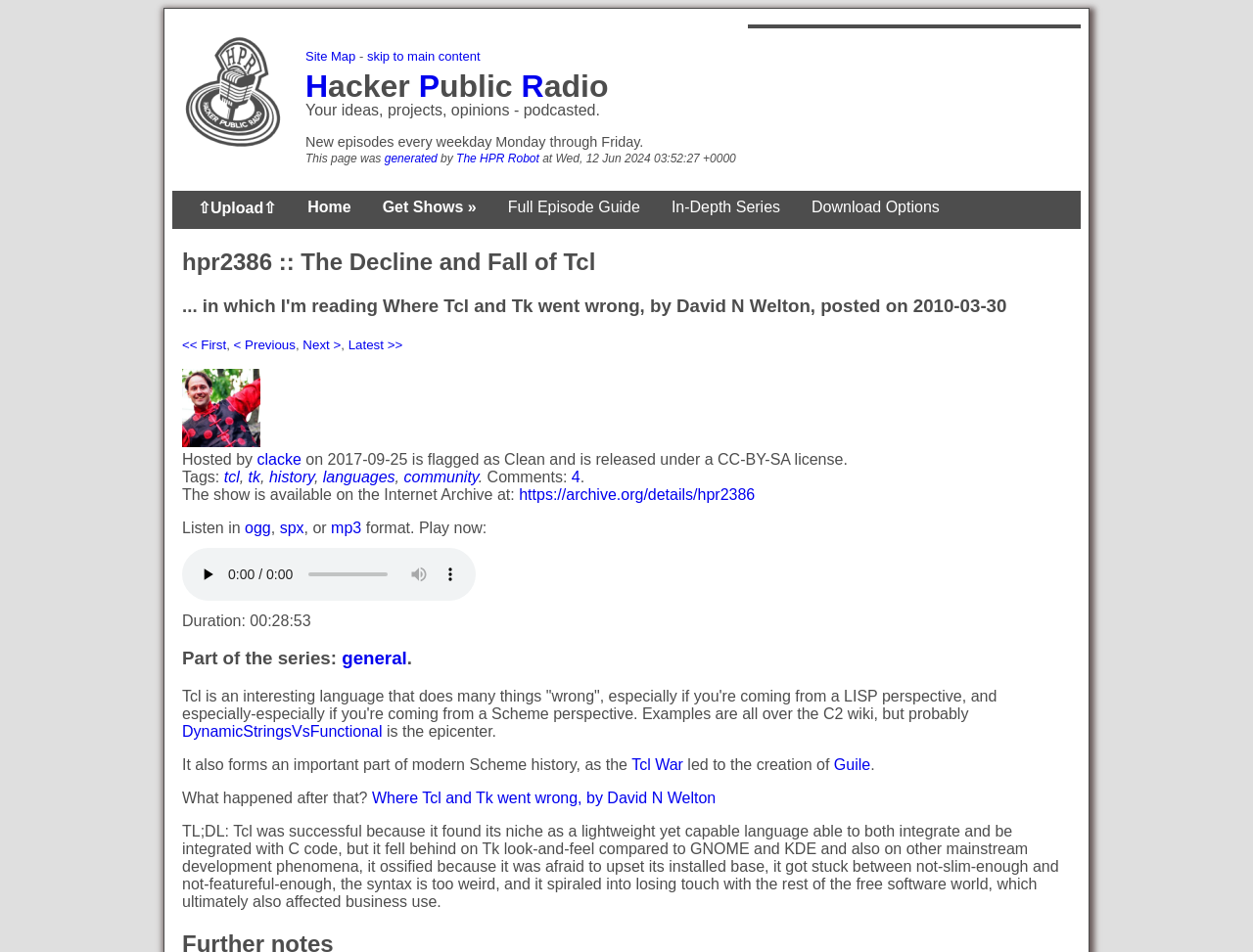Determine the bounding box of the UI element mentioned here: "skip to main content". The coordinates must be in the format [left, top, right, bottom] with values ranging from 0 to 1.

[0.293, 0.051, 0.383, 0.067]